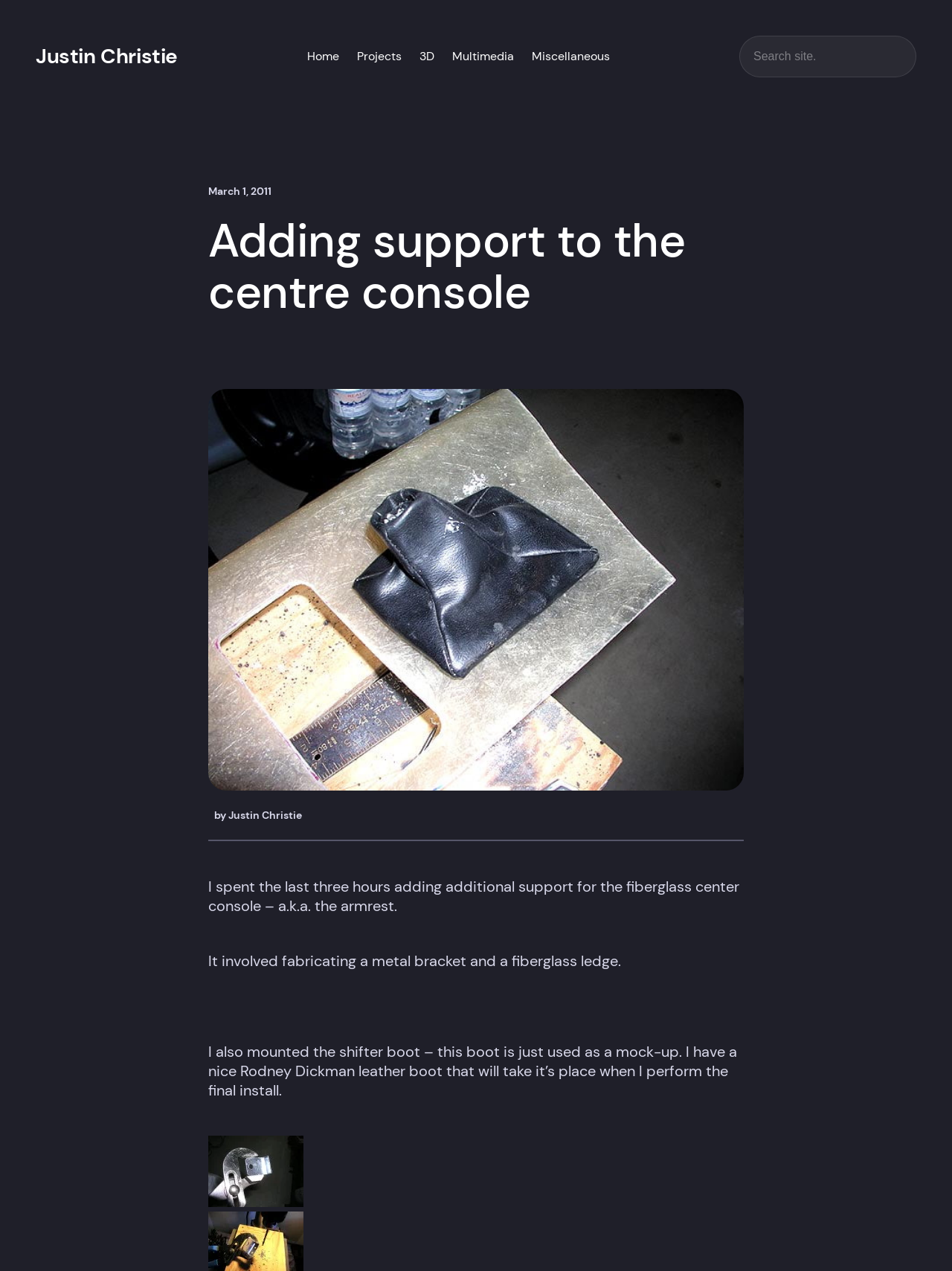Given the element description "name="s" placeholder="Search site."", identify the bounding box of the corresponding UI element.

[0.777, 0.028, 0.963, 0.061]